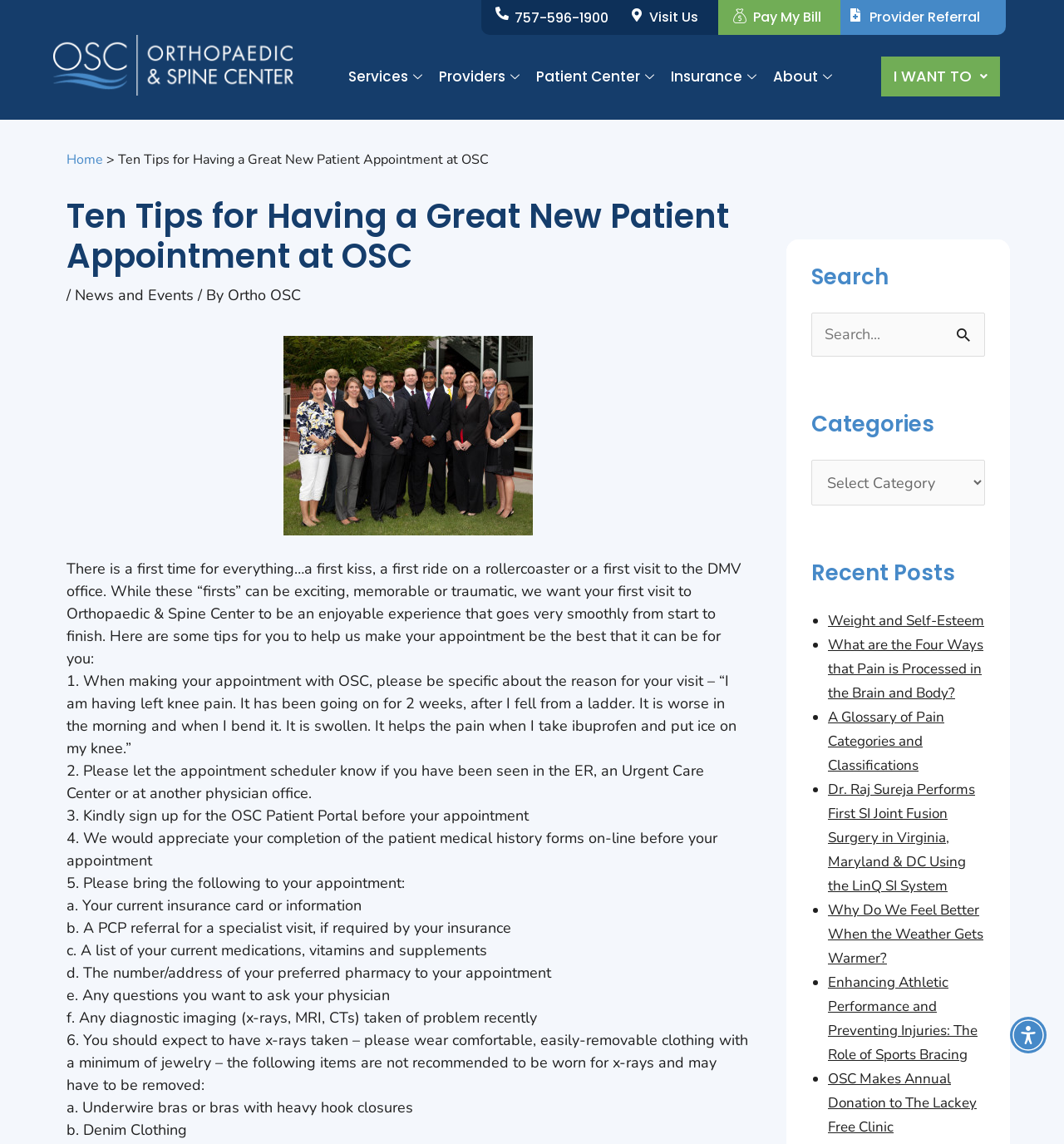Using the information shown in the image, answer the question with as much detail as possible: What is the name of the physician who performed the first SI joint fusion surgery?

I found the answer by looking at the recent posts section on the webpage, which mentions 'Dr. Raj Sureja Performs First SI Joint Fusion Surgery in Virginia, Maryland & DC Using the LinQ SI System'.